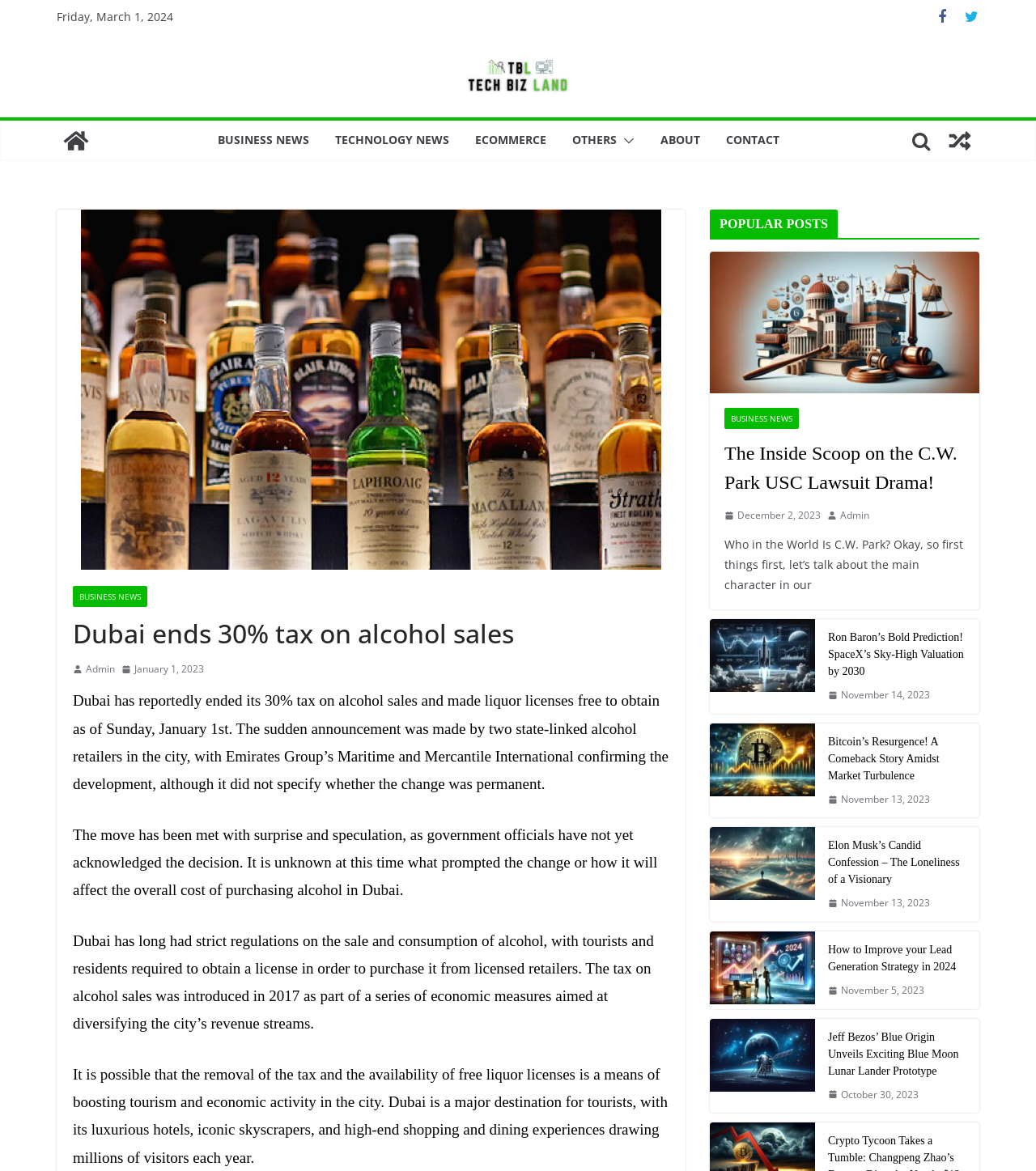Please extract the title of the webpage.

Dubai ends 30% tax on alcohol sales